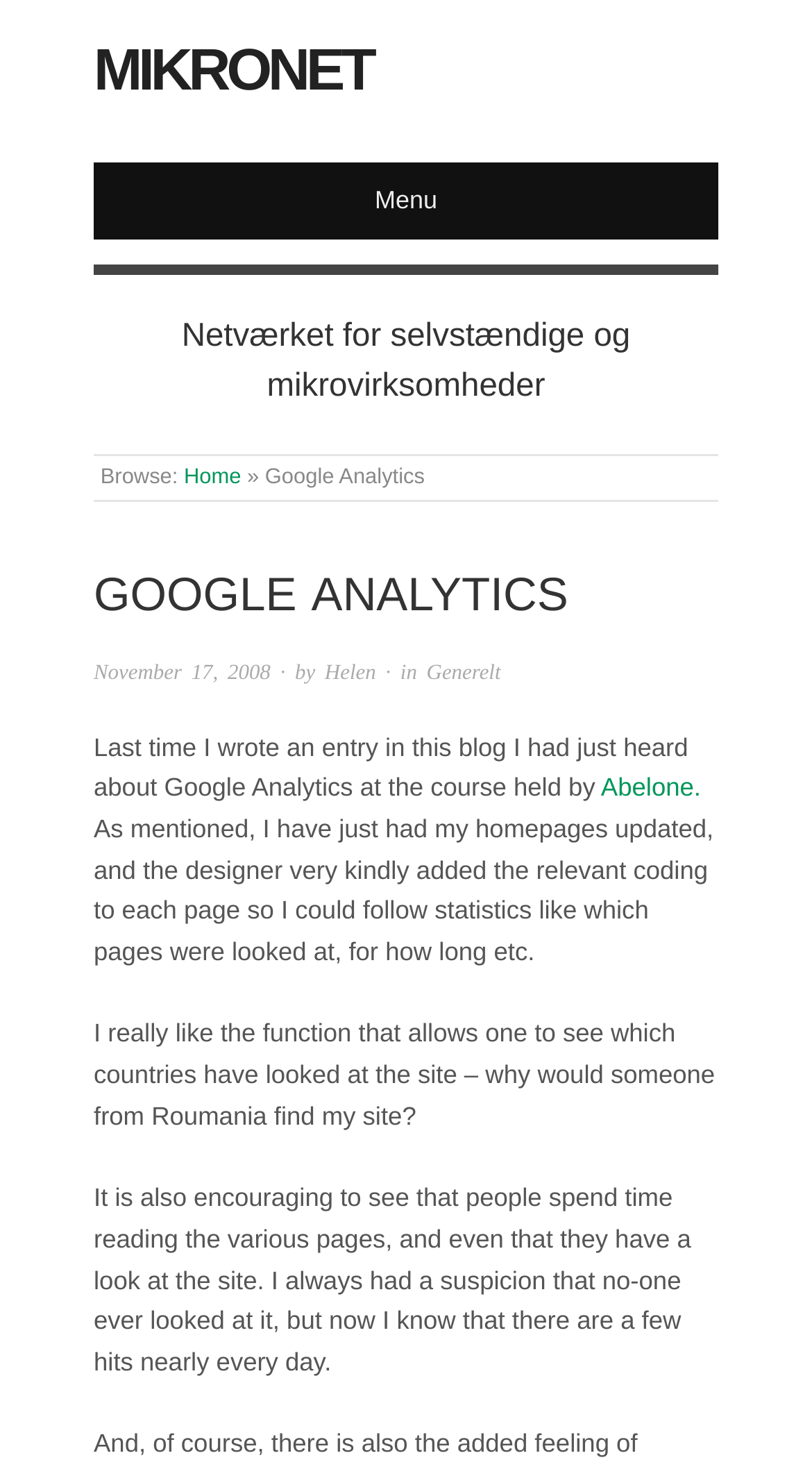Given the description November 17, 2008, predict the bounding box coordinates of the UI element. Ensure the coordinates are in the format (top-left x, top-left y, bottom-right x, bottom-right y) and all values are between 0 and 1.

[0.115, 0.453, 0.333, 0.469]